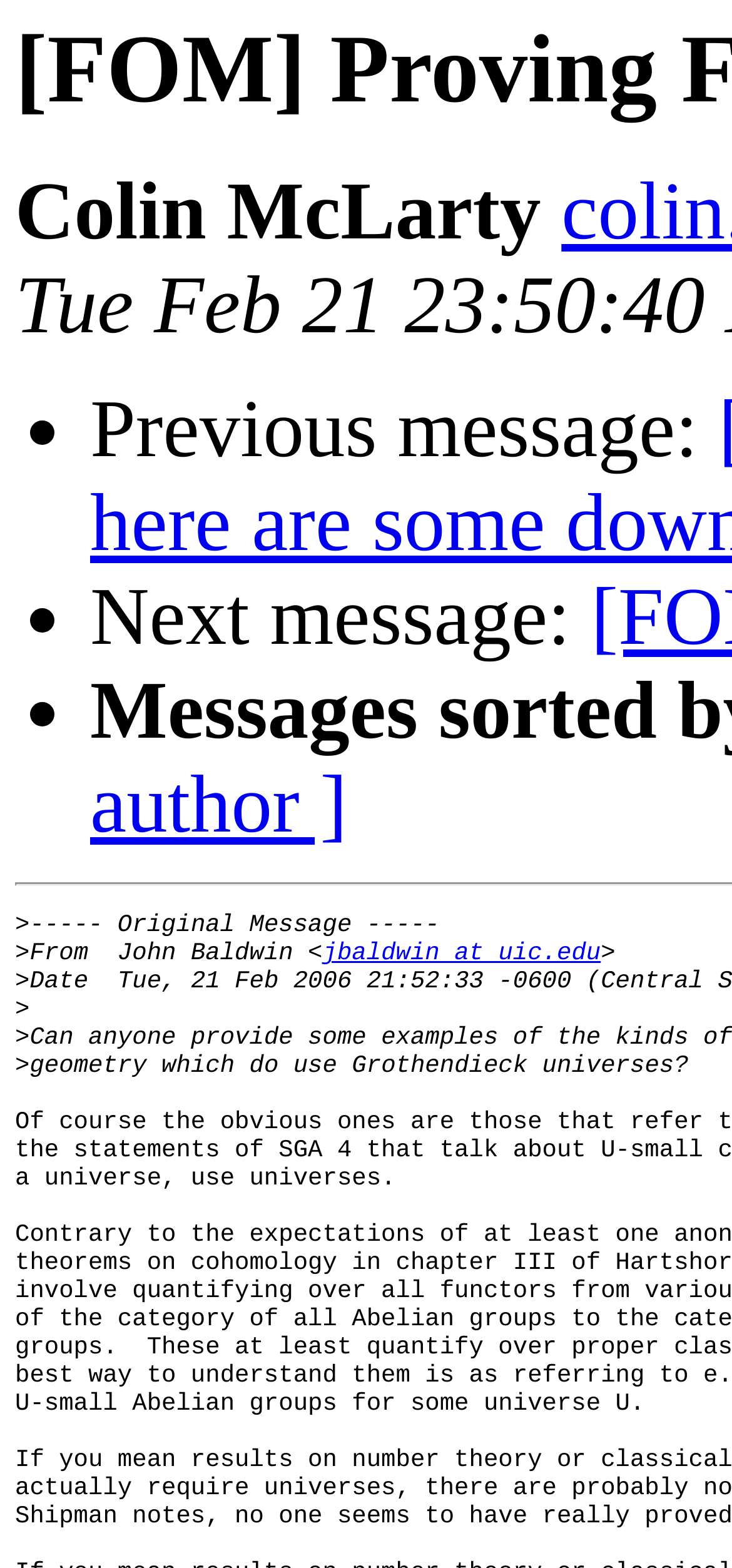Using the information in the image, give a comprehensive answer to the question: 
How many navigation links are there?

I counted the number of ListMarker elements with OCR text '•' and found that there are three navigation links: 'Previous message:', 'Next message:', and another one.